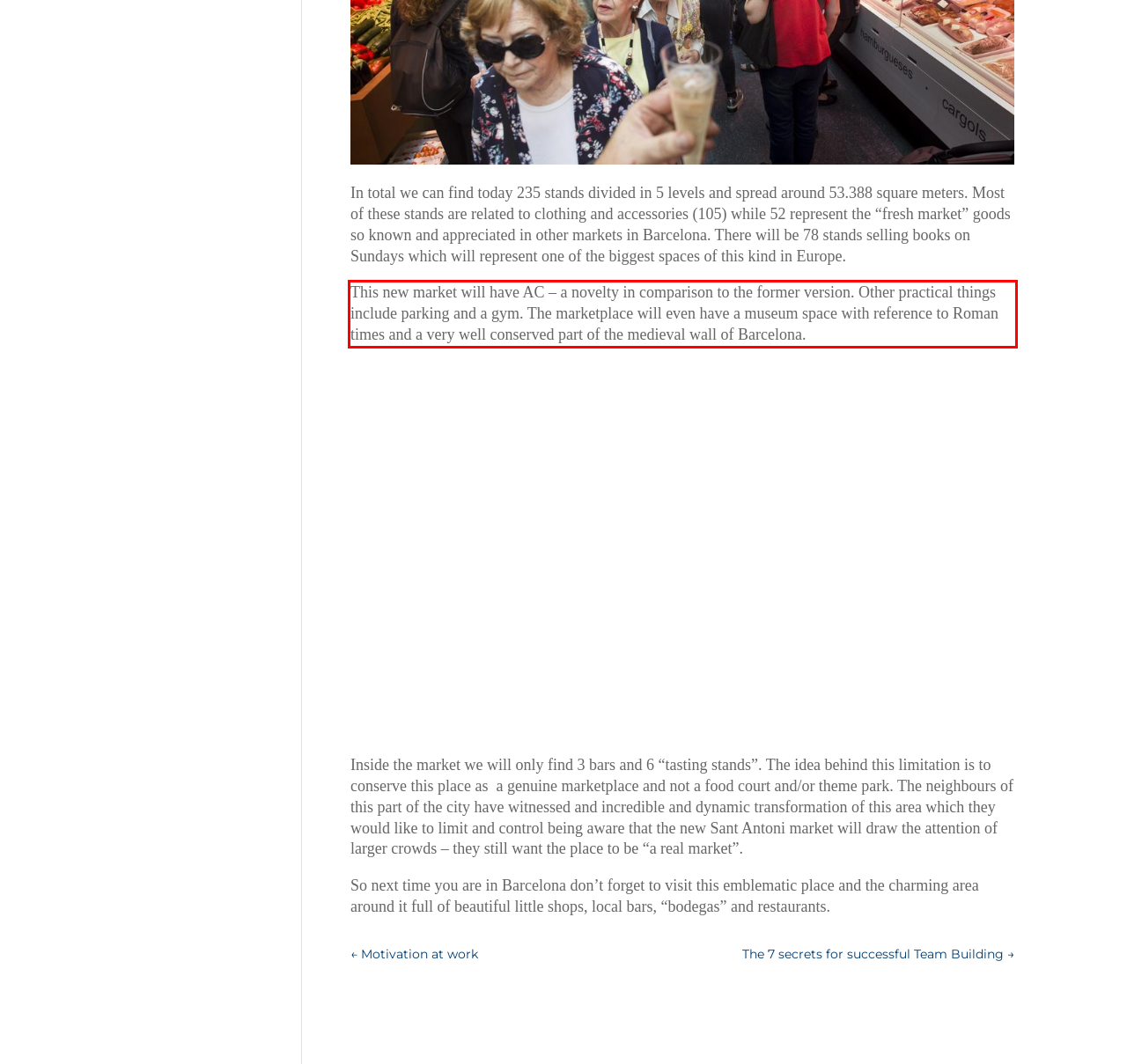Analyze the webpage screenshot and use OCR to recognize the text content in the red bounding box.

This new market will have AC – a novelty in comparison to the former version. Other practical things include parking and a gym. The marketplace will even have a museum space with reference to Roman times and a very well conserved part of the medieval wall of Barcelona.